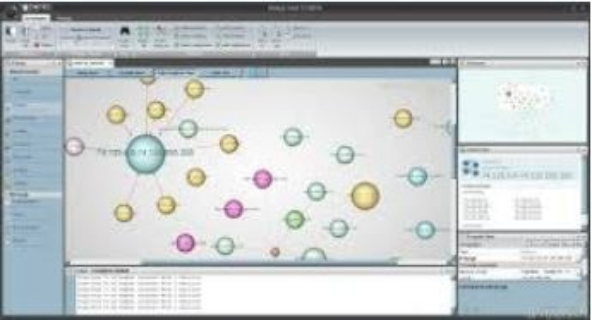What type of investigations can Maltego be used for?
Please respond to the question with a detailed and thorough explanation.

According to the caption, Maltego is a powerful tool for open-source intelligence (OSINT) and forensic investigations. This suggests that the software is capable of tracking and analyzing complex relationships within large datasets, making it a valuable asset for these types of investigations.